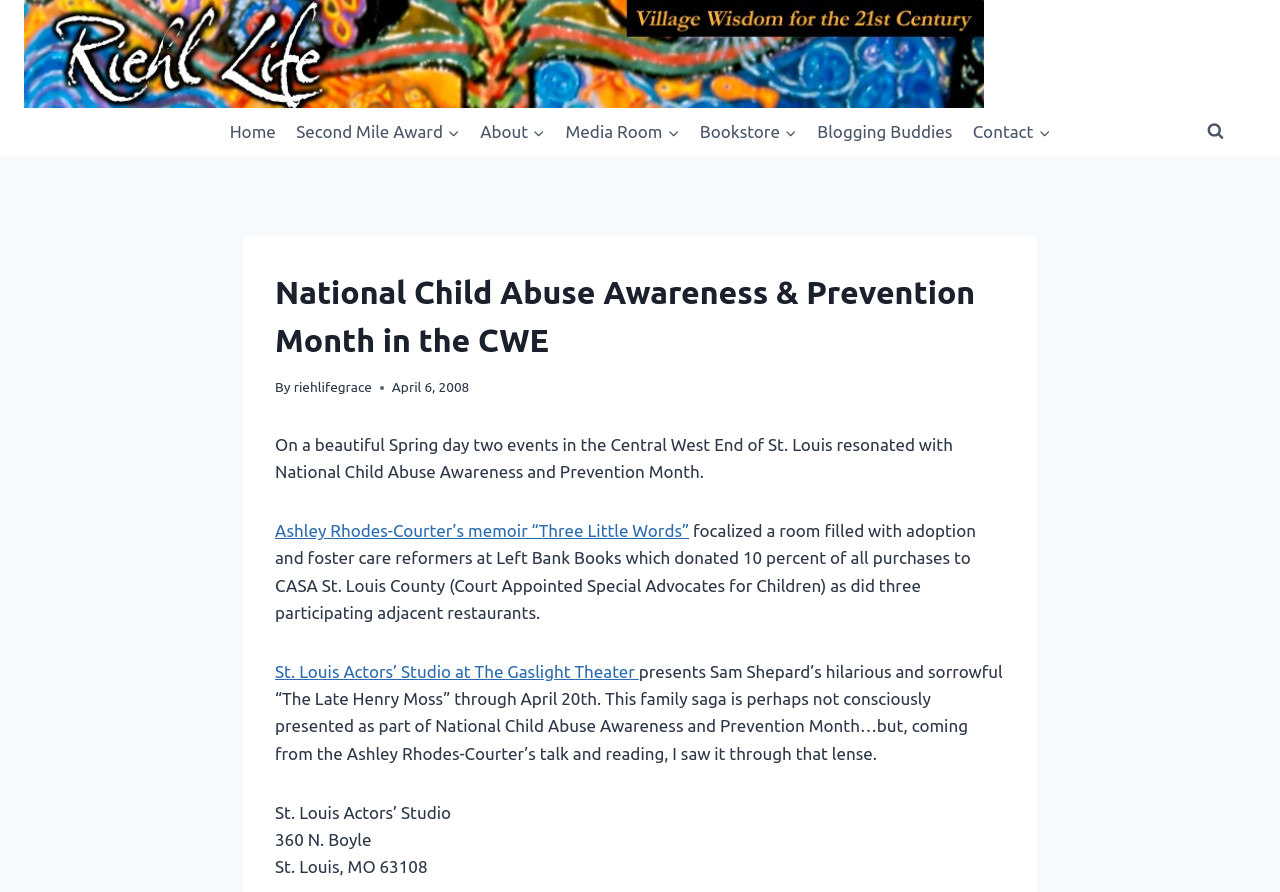What is the name of the author of the memoir 'Three Little Words'?
Using the image, provide a concise answer in one word or a short phrase.

Ashley Rhodes-Courter